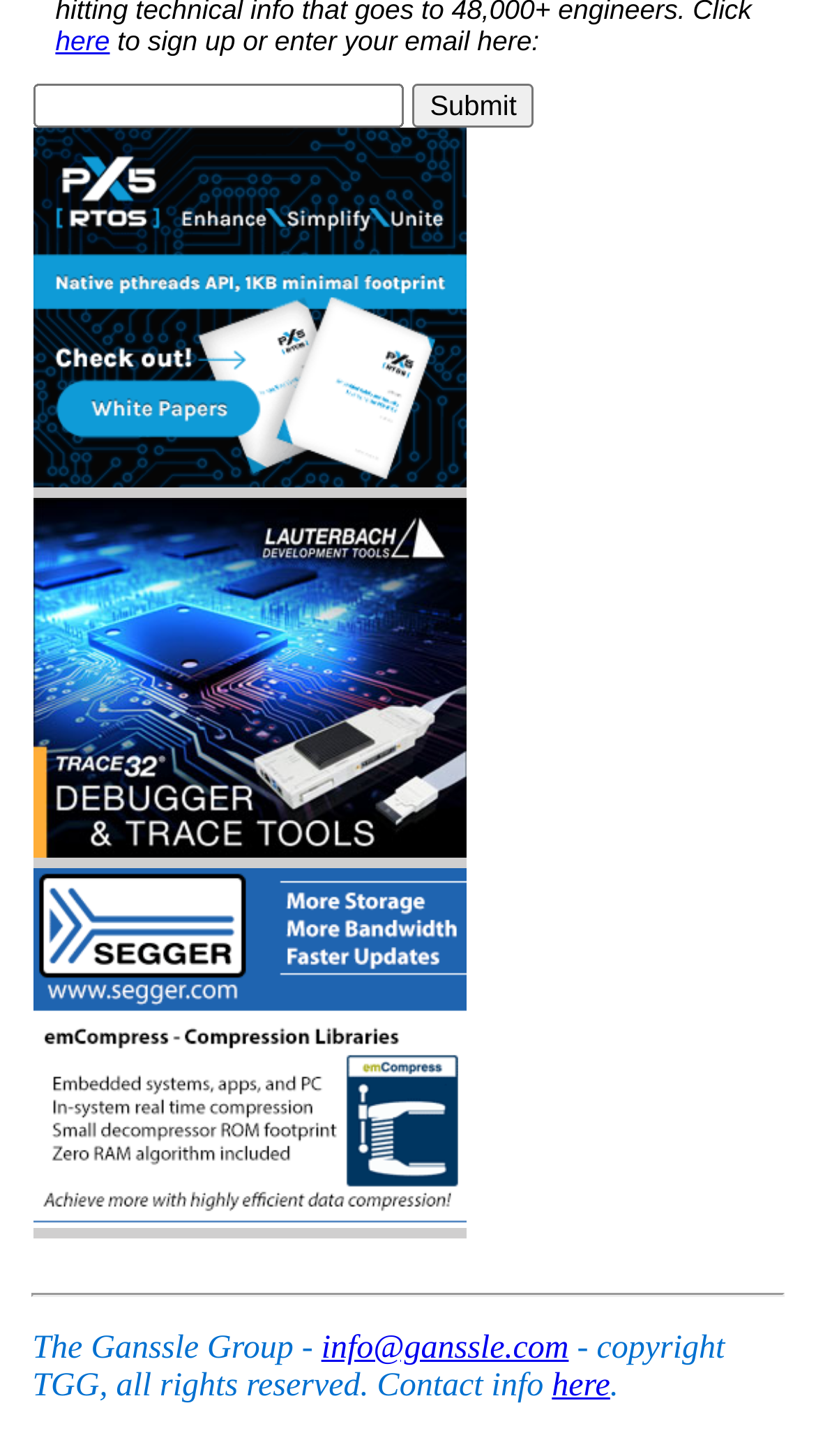How many links are there in the footer section?
Based on the visual, give a brief answer using one word or a short phrase.

3